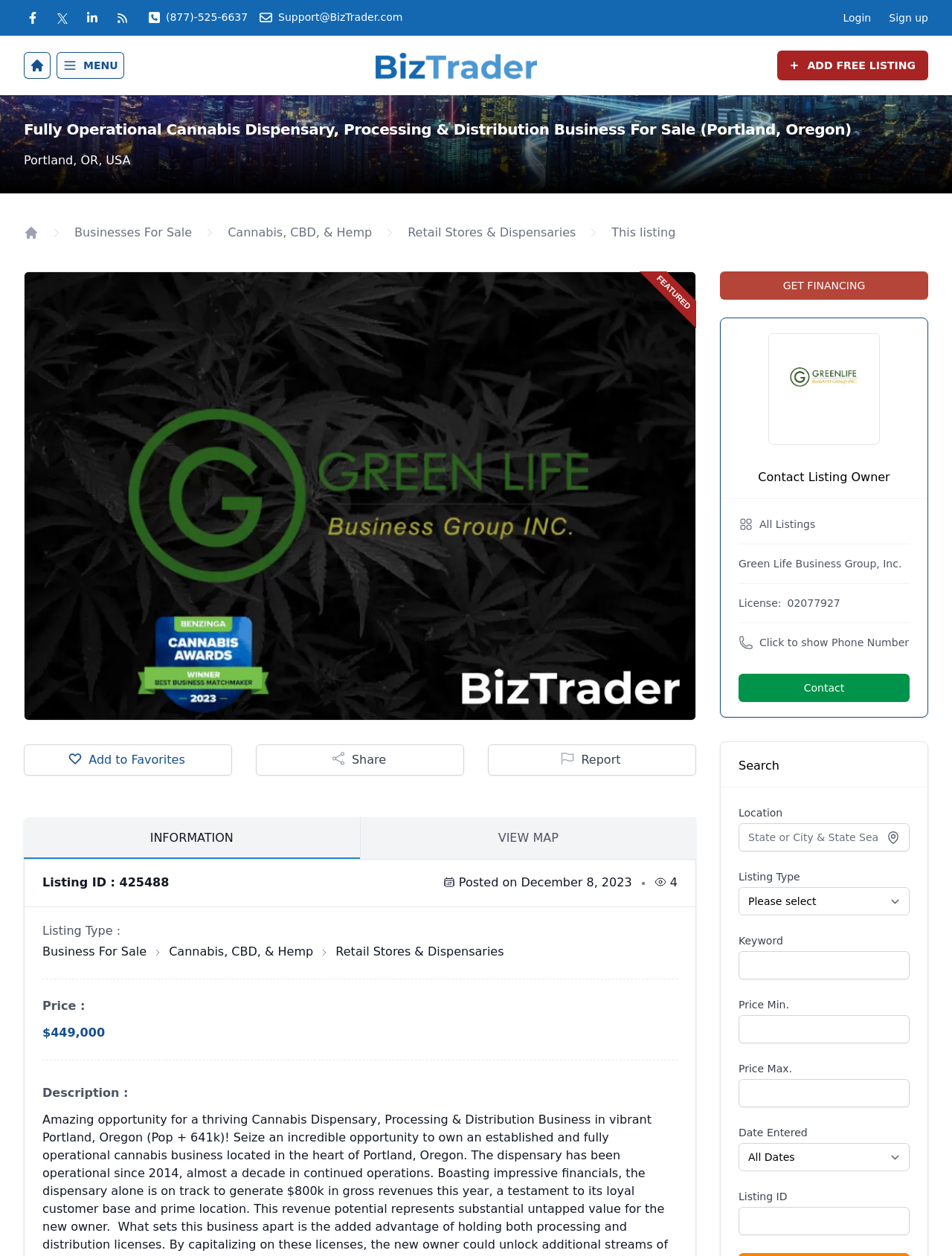Describe the webpage meticulously, covering all significant aspects.

This webpage is a business listing for a cannabis dispensary, processing, and distribution business for sale in Portland, Oregon. At the top of the page, there are social media links, including Facebook, Twitter, LinkedIn, and RSS, accompanied by their respective icons. To the right of these links, there is a phone number and an email address.

Below the social media links, there is a navigation menu with options such as "Home", "BizTrader", and "ADD FREE LISTING". The main heading of the page reads "Fully Operational Cannabis Dispensary, Processing & Distribution Business For Sale (Portland, Oregon)".

On the left side of the page, there is a breadcrumb navigation menu that shows the hierarchy of the current page, with links to "Home", "Businesses For Sale", "Cannabis, CBD, & Hemp", "Retail Stores & Dispensaries", and "This listing".

The main content of the page is divided into sections. The first section features an image of a business, with a "FEATURED" label on top of it. Below the image, there are buttons to "Login", "Share", and "Report" the listing.

The next section displays information about the listing, including the listing ID, posting date, and view count. There are also links to view the listing type, which includes "Business For Sale", "Cannabis, CBD, & Hemp", and "Retail Stores & Dispensaries".

The price of the business is listed as $449,000. Below the price, there is a description of the business, which takes up most of the page.

On the right side of the page, there is a section to contact the listing owner, with a heading "Contact Listing Owner". This section includes the owner's name, license number, and a button to show their phone number. There is also a "Contact" button and a search bar to search for other listings.

At the bottom of the page, there is a section to search for listings by location, with a text box to enter a location and a button to locate the user's current location. There is also a dropdown menu to select the listing type and a keyword search bar.